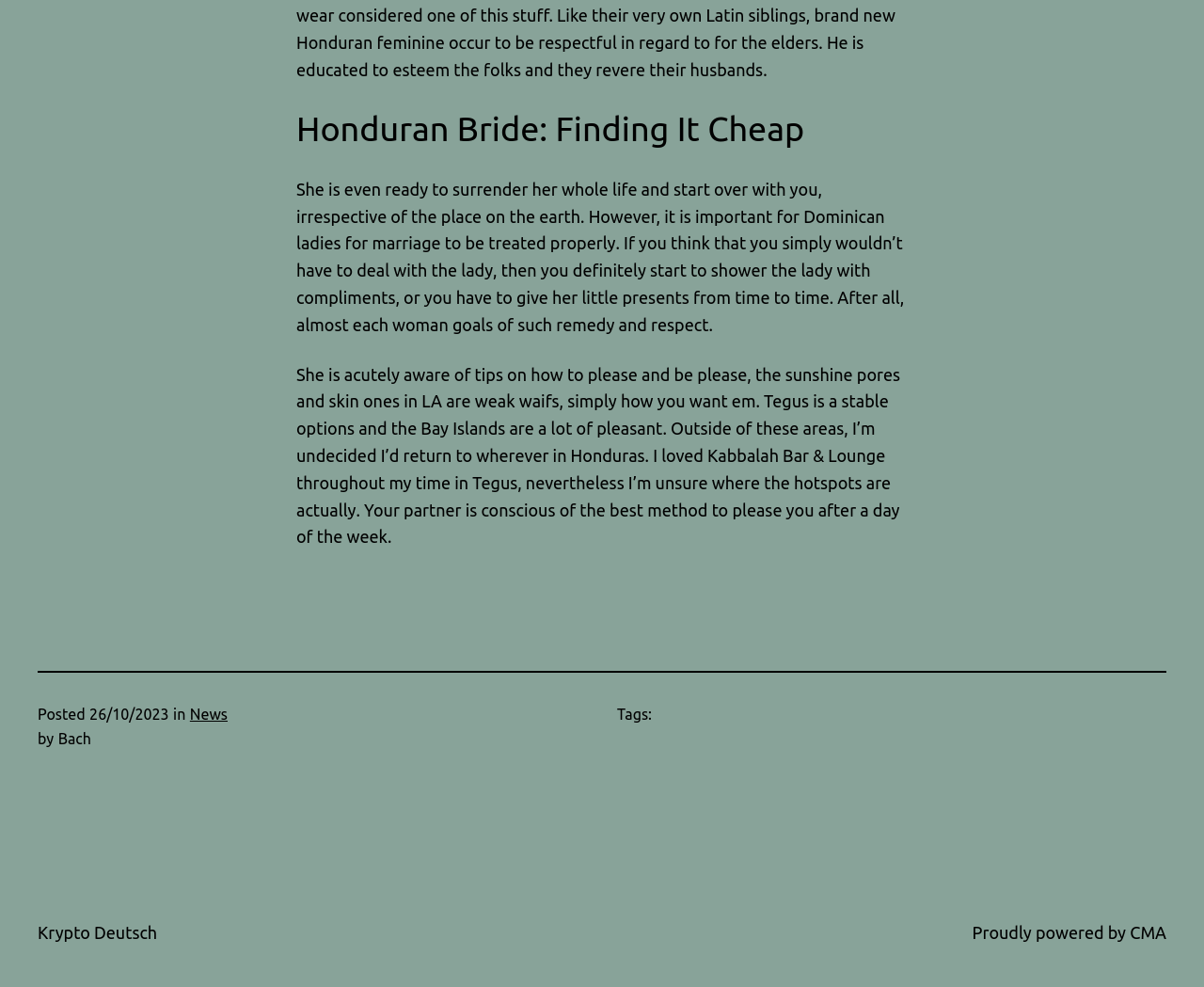What is the date of the post?
Refer to the screenshot and deliver a thorough answer to the question presented.

The date of the post can be found by looking at the 'Posted' section, which is located below the main text. The date is specified as '26/10/2023'.